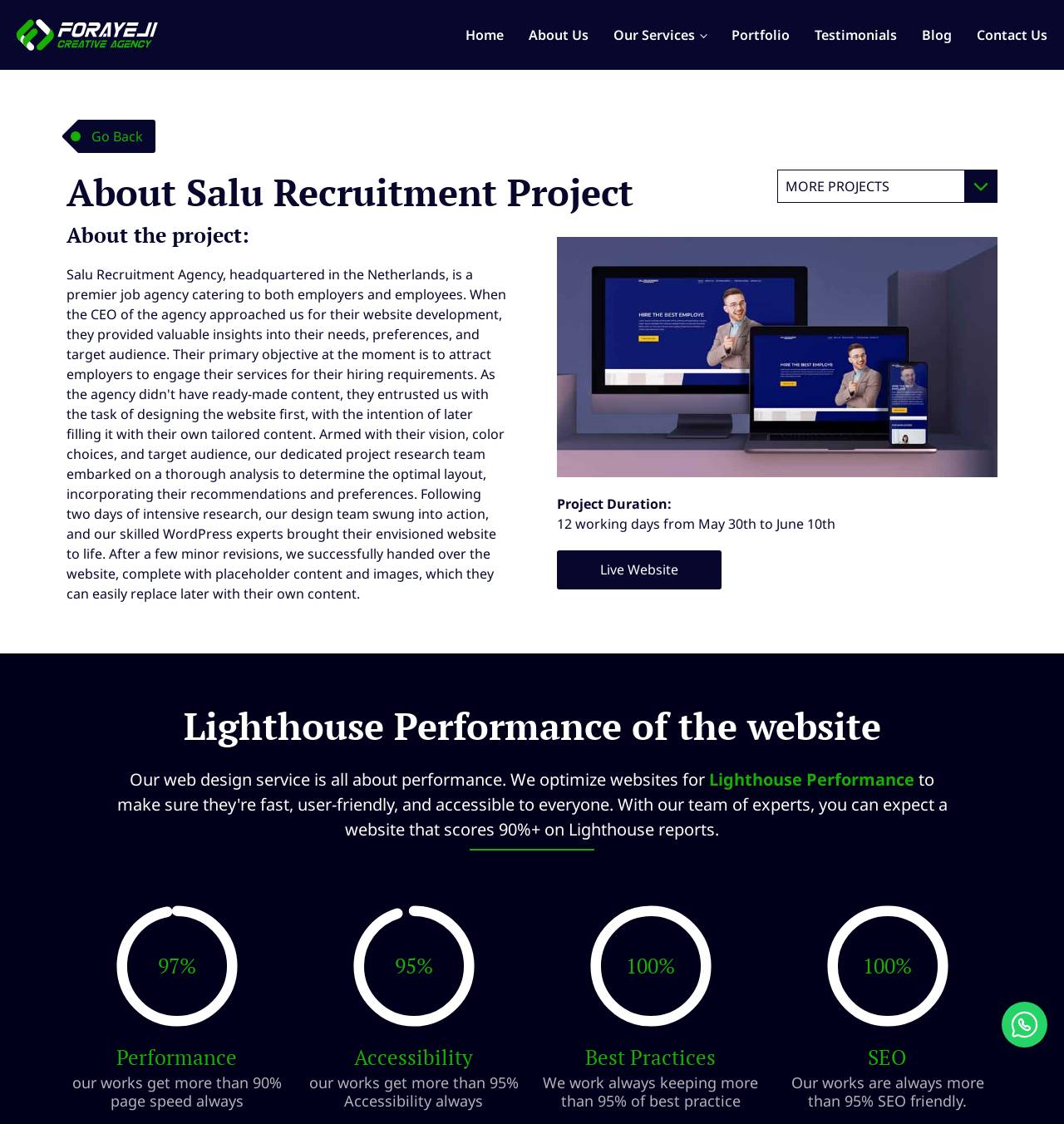Given the element description: "parent_node: Home title="Forayeji Creative Agency"", predict the bounding box coordinates of the UI element it refers to, using four float numbers between 0 and 1, i.e., [left, top, right, bottom].

[0.016, 0.015, 0.148, 0.047]